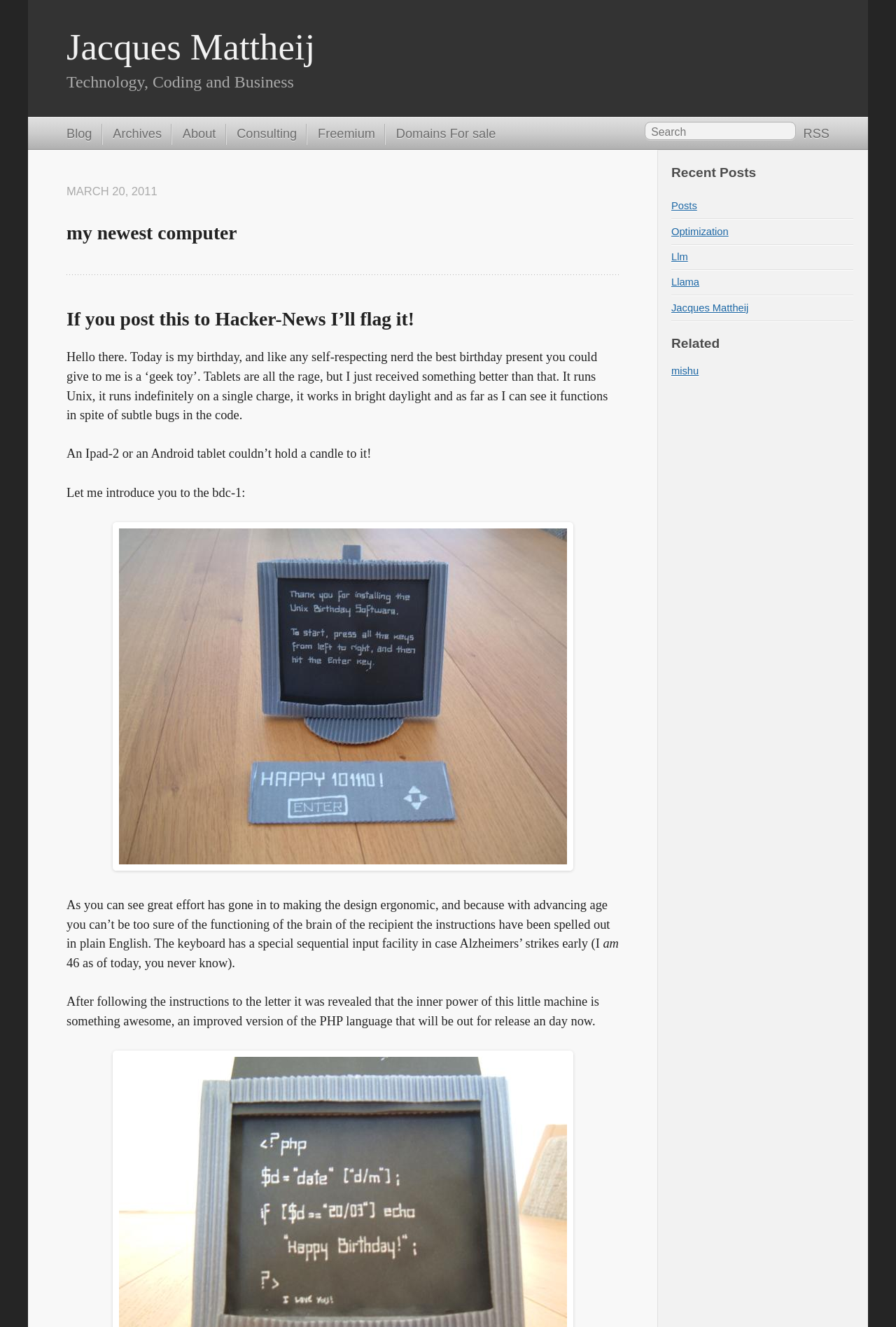Identify the bounding box coordinates of the specific part of the webpage to click to complete this instruction: "Search for something".

[0.72, 0.092, 0.888, 0.105]